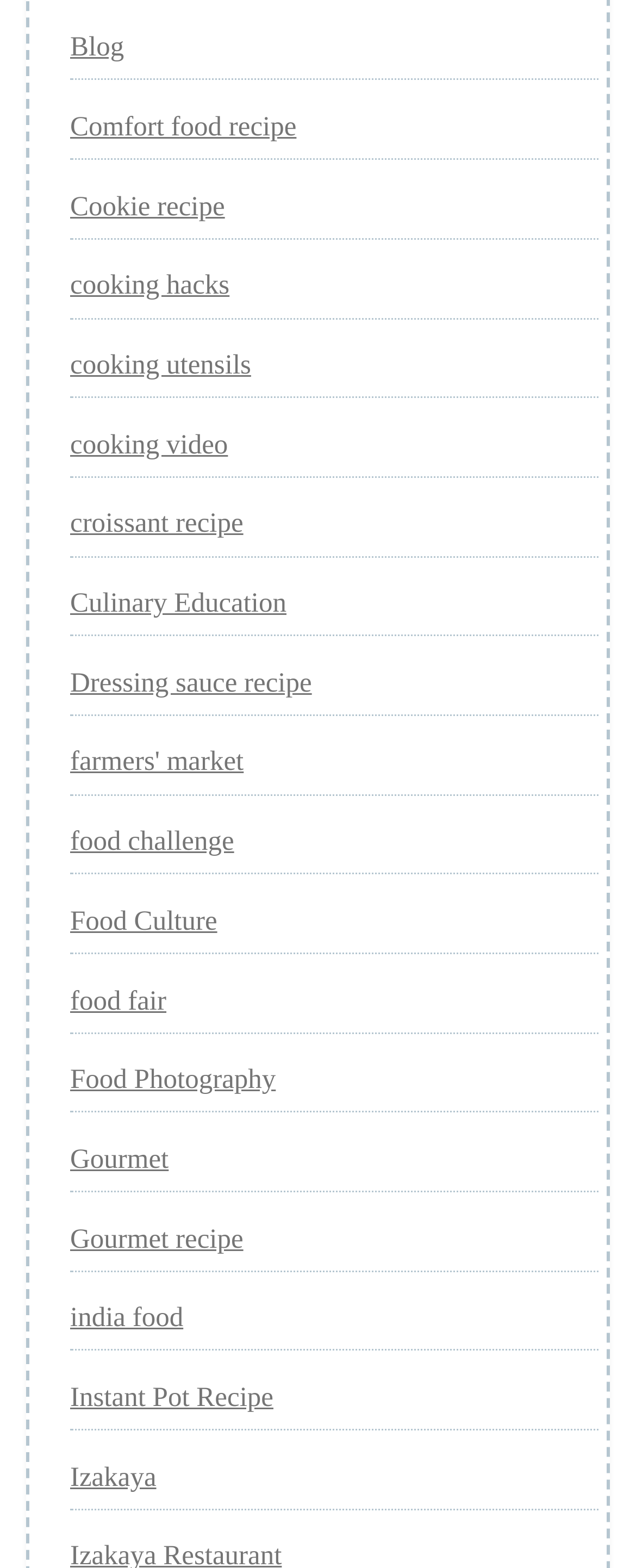Locate the bounding box coordinates of the element's region that should be clicked to carry out the following instruction: "Check out the 'Instant Pot Recipe' link". The coordinates need to be four float numbers between 0 and 1, i.e., [left, top, right, bottom].

[0.11, 0.881, 0.43, 0.901]